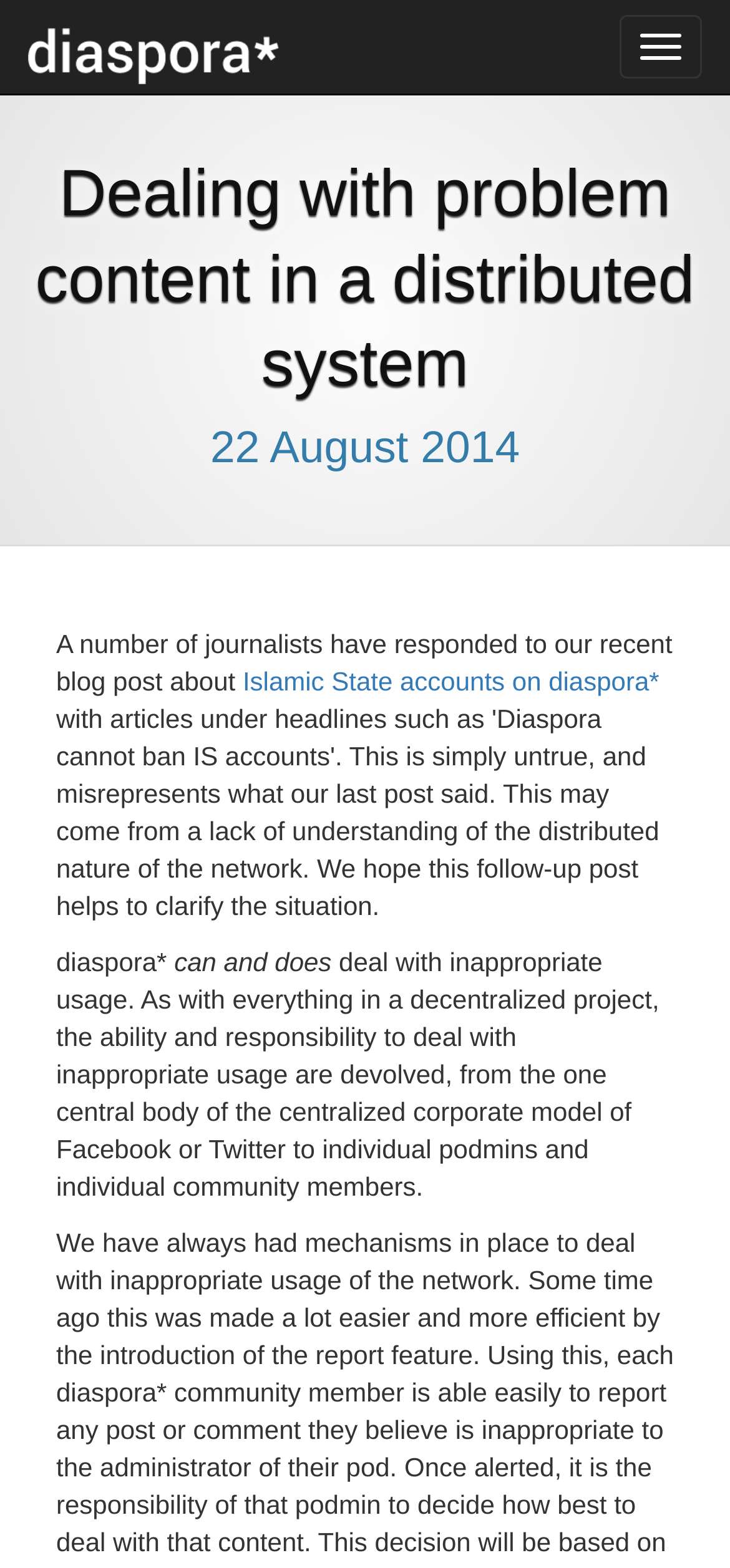Using a single word or phrase, answer the following question: 
What is the relationship between diaspora* and Facebook or Twitter?

decentralized vs centralized